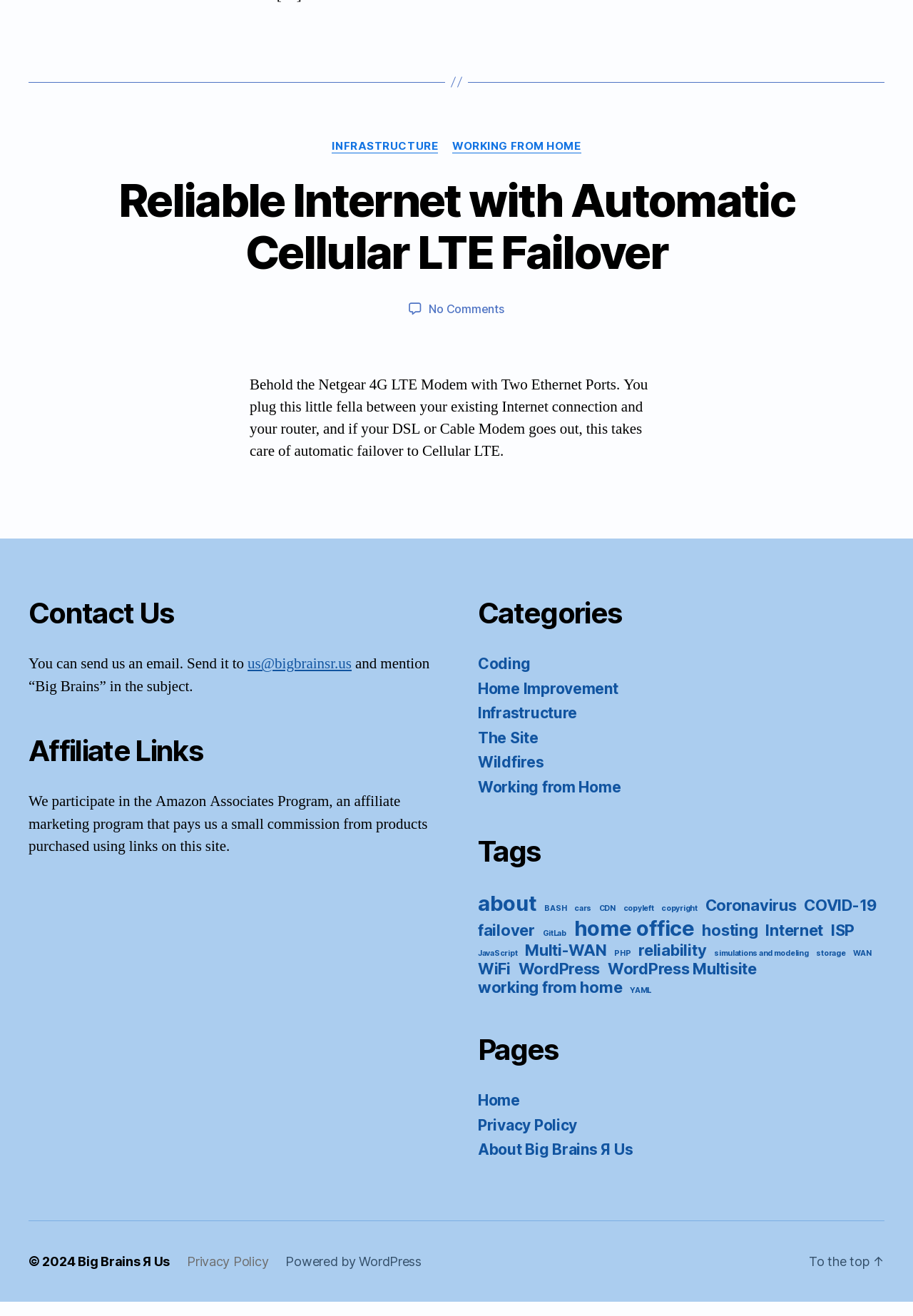What is the contact email address?
Using the picture, provide a one-word or short phrase answer.

us@bigbrainsr.us